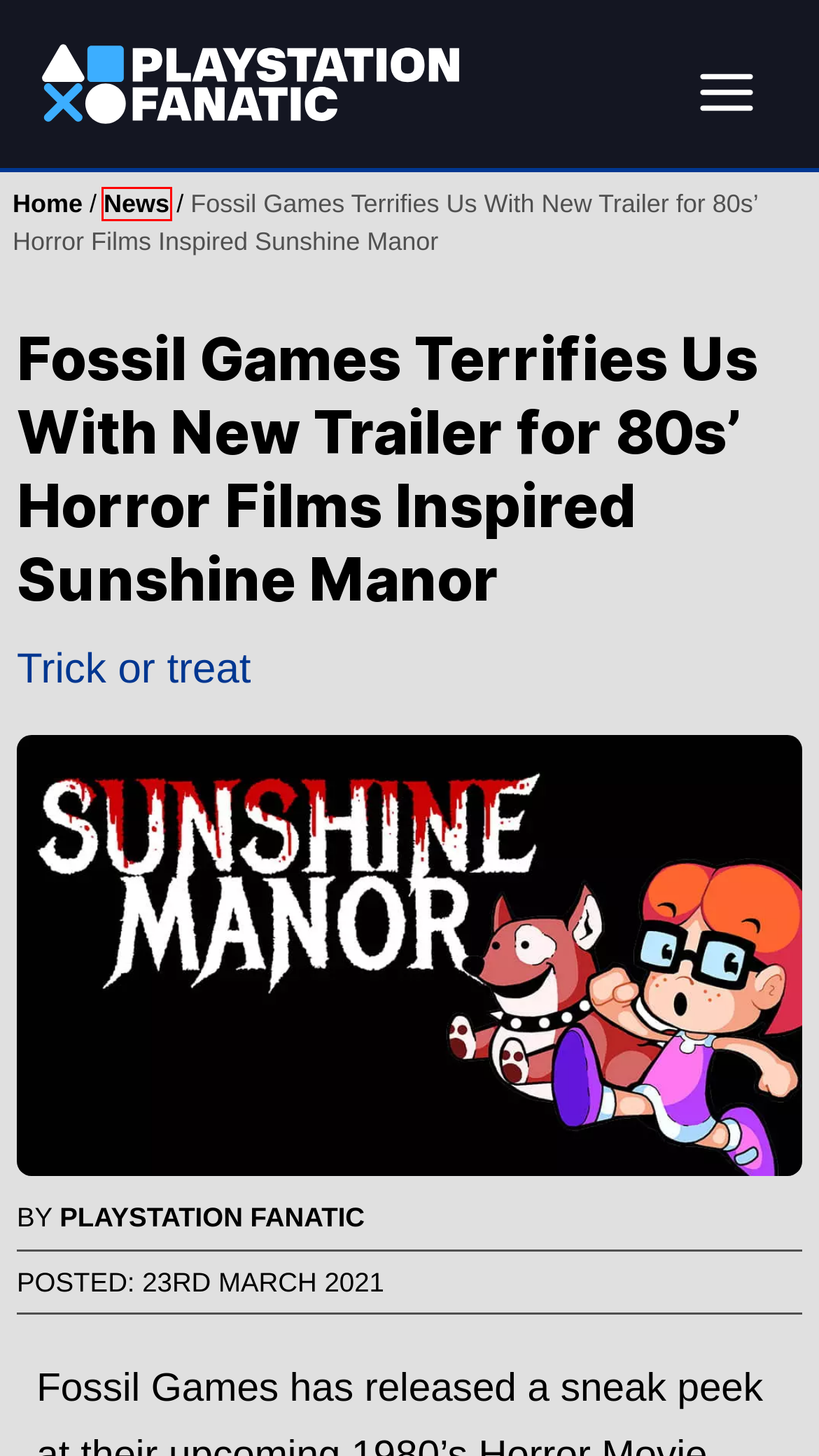Given a screenshot of a webpage with a red bounding box around an element, choose the most appropriate webpage description for the new page displayed after clicking the element within the bounding box. Here are the candidates:
A. Opinion and Commentary on all things PlayStation | PlayStation Fanatic
B. PlayStation Fanatic, Author at PlayStation Fanatic
C. Game Engines | PlayStation Fanatic
D. Photo Modes & Virtual Photography | PlayStation Fanatic
E. PlayStation Fanatic | PS5 & PSVR2 Games News, Reviews, Guides and more
F. Horror Games | PlayStation Fanatic
G. PS5 & PSVR2 News | PlayStation Fanatic
H. Contact | PlayStation Fanatic

G